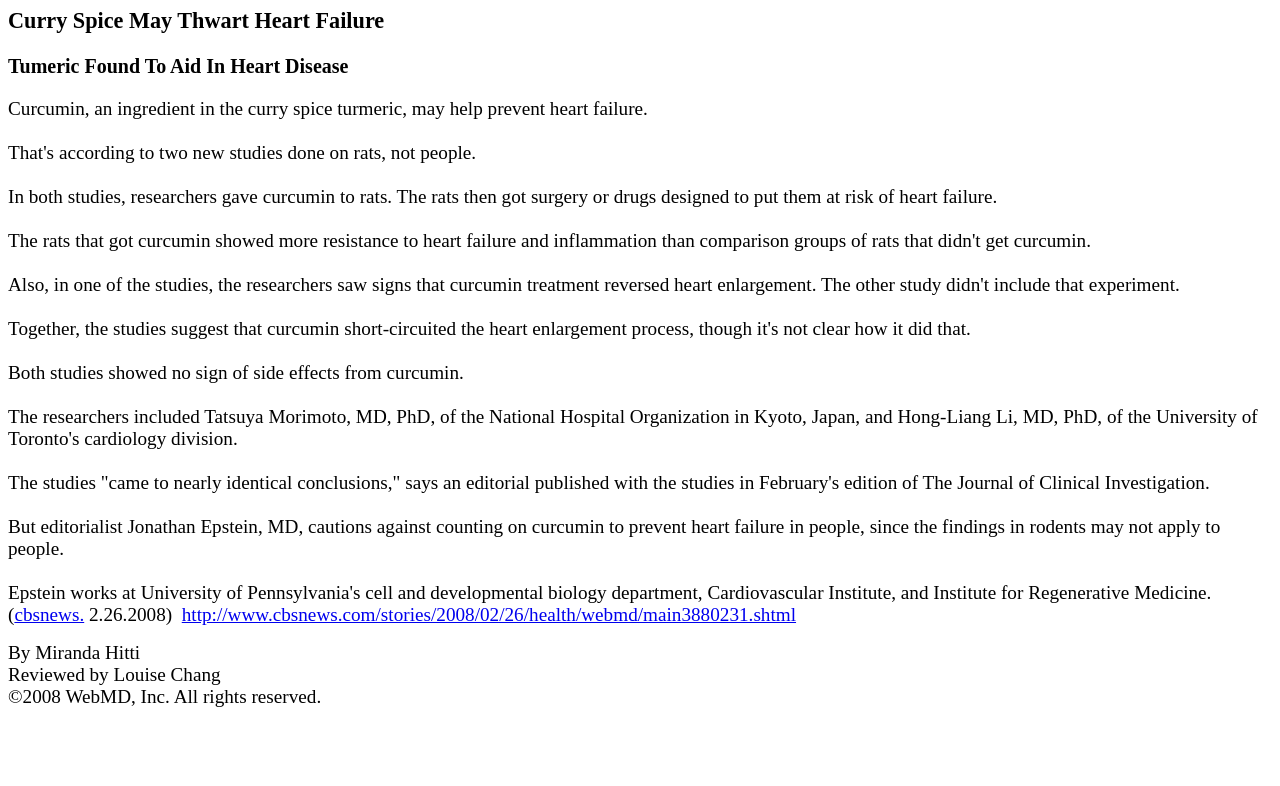Extract the primary heading text from the webpage.

Curry Spice May Thwart Heart Failure